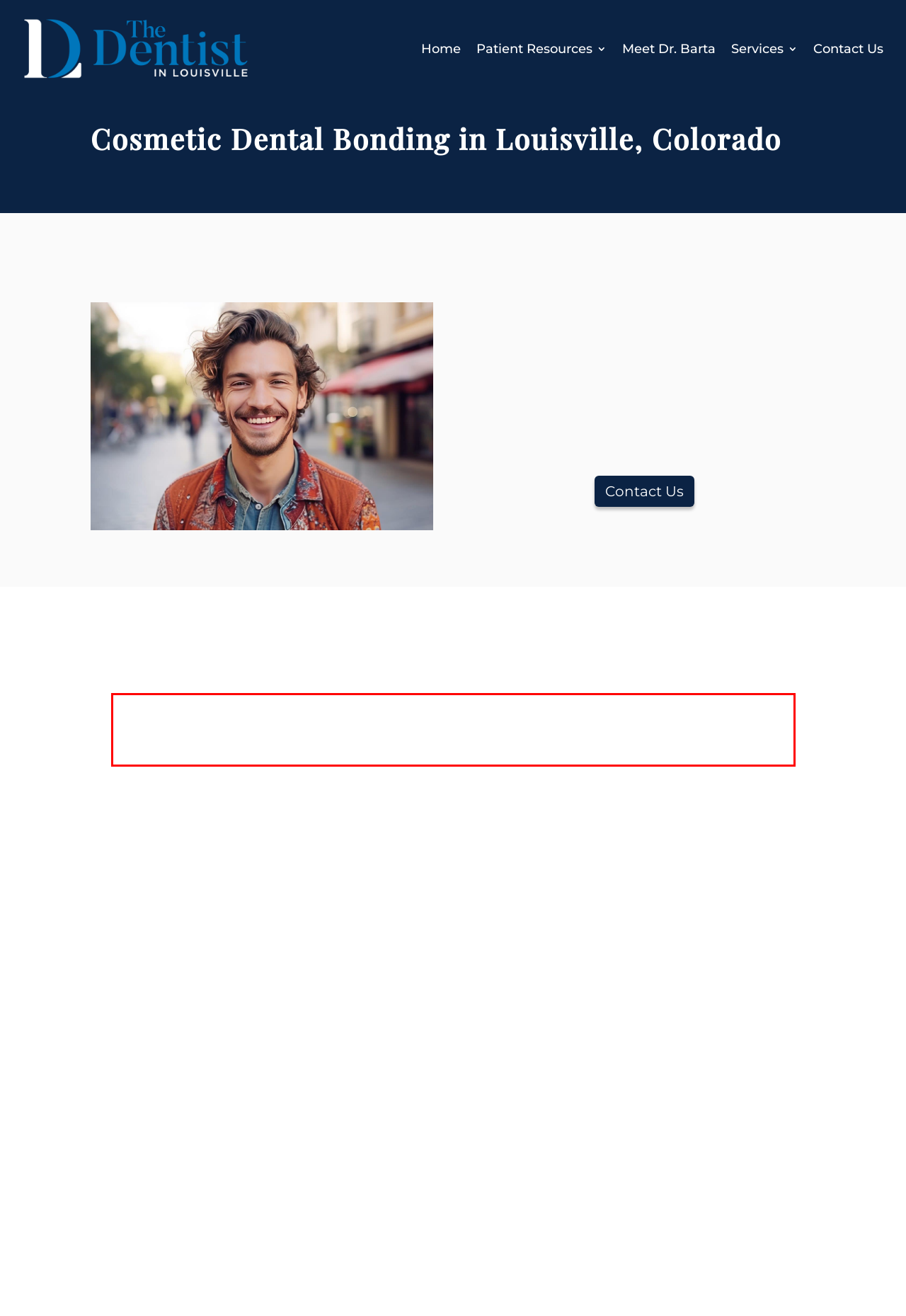Examine the webpage screenshot, find the red bounding box, and extract the text content within this marked area.

Composite bonding, also known as dental bonding, is a popular and versatile cosmetic dental procedure aimed at improving the appearance of teeth and enhancing smiles. Minor imperfections such as chips, cracks, discoloration, and some gaps between teeth can be corrected with cosmetic bonding.